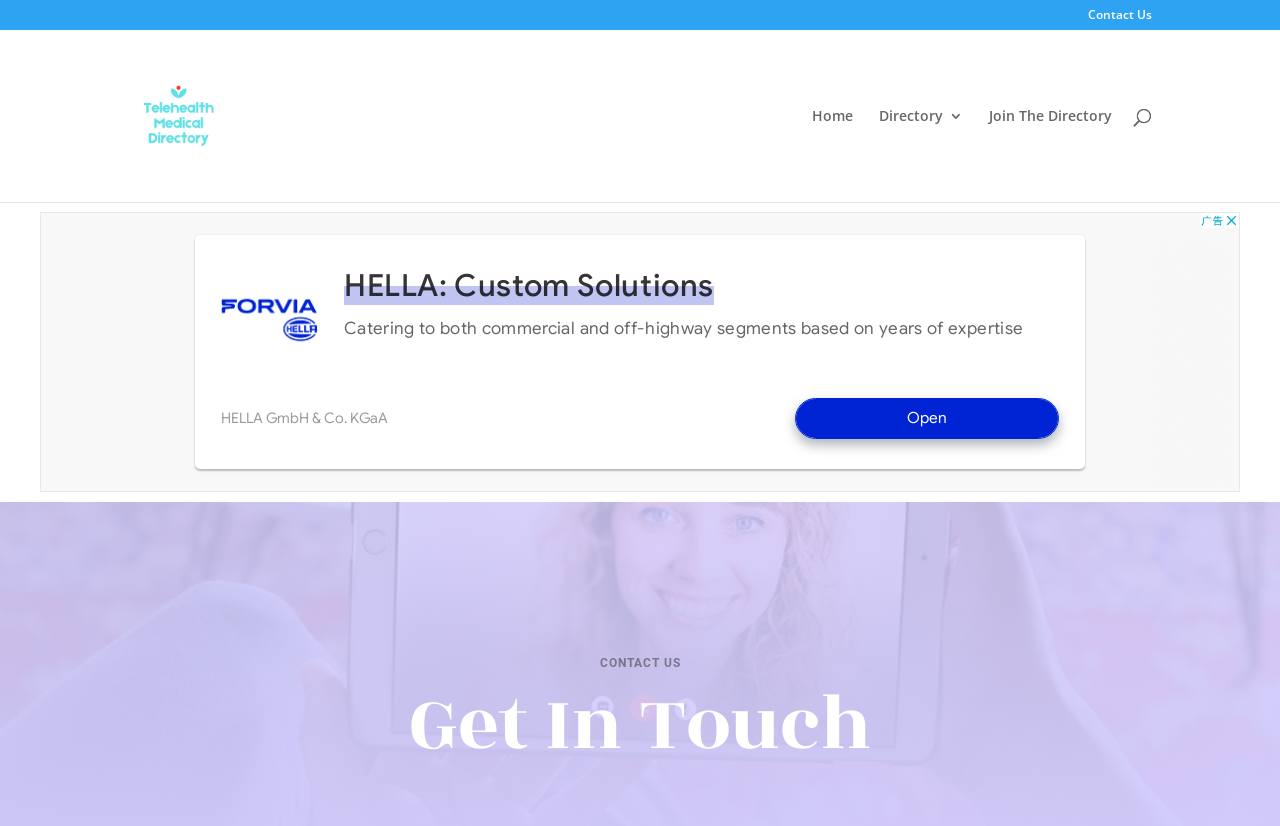Please answer the following question using a single word or phrase: Is there a search function available?

Yes